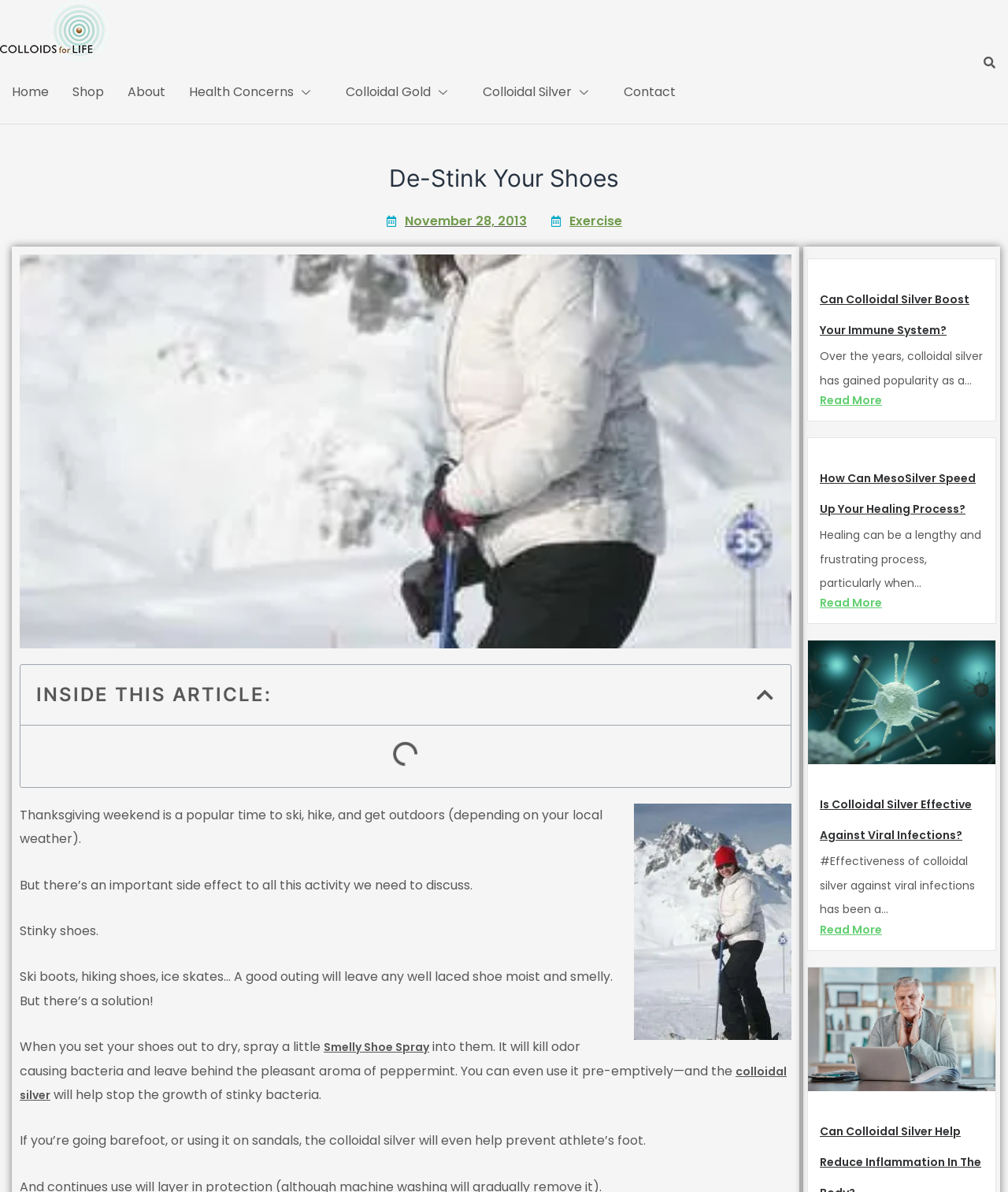Locate the bounding box coordinates of the area to click to fulfill this instruction: "Click on the 'Home' link". The bounding box should be presented as four float numbers between 0 and 1, in the order [left, top, right, bottom].

[0.0, 0.051, 0.06, 0.104]